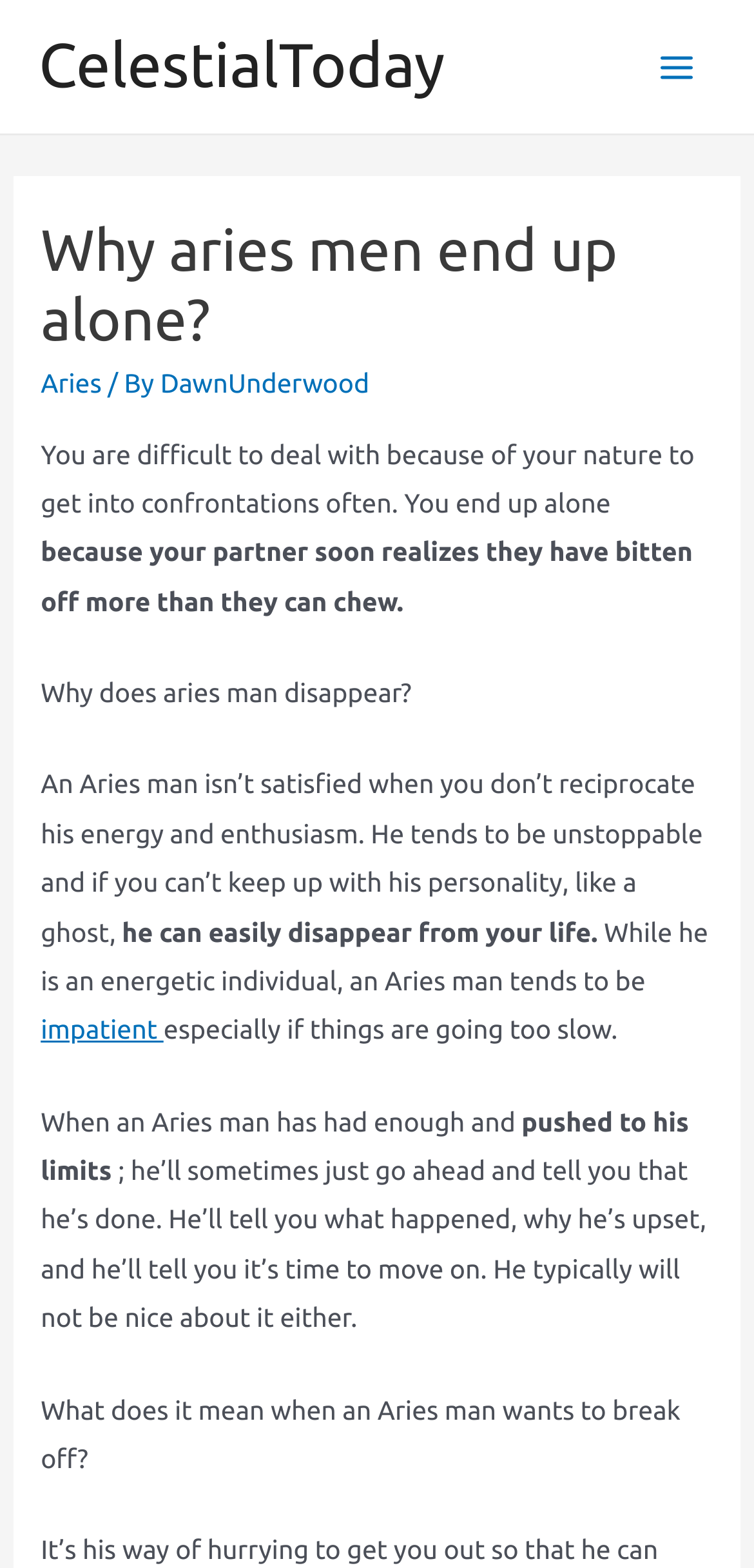Find the bounding box coordinates for the UI element that matches this description: "Main Menu".

[0.845, 0.018, 0.949, 0.068]